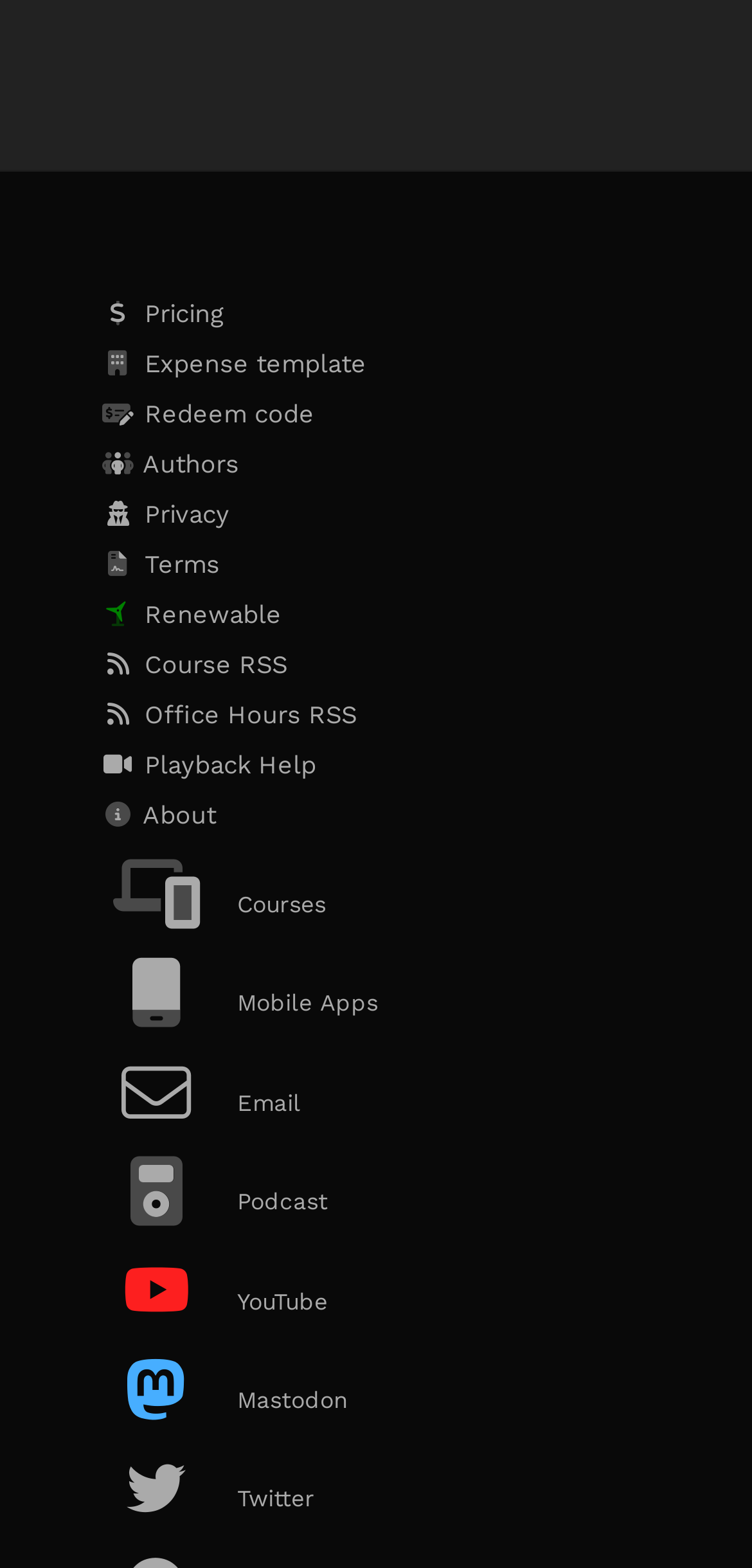Kindly determine the bounding box coordinates for the area that needs to be clicked to execute this instruction: "View pricing information".

[0.131, 0.184, 0.869, 0.216]